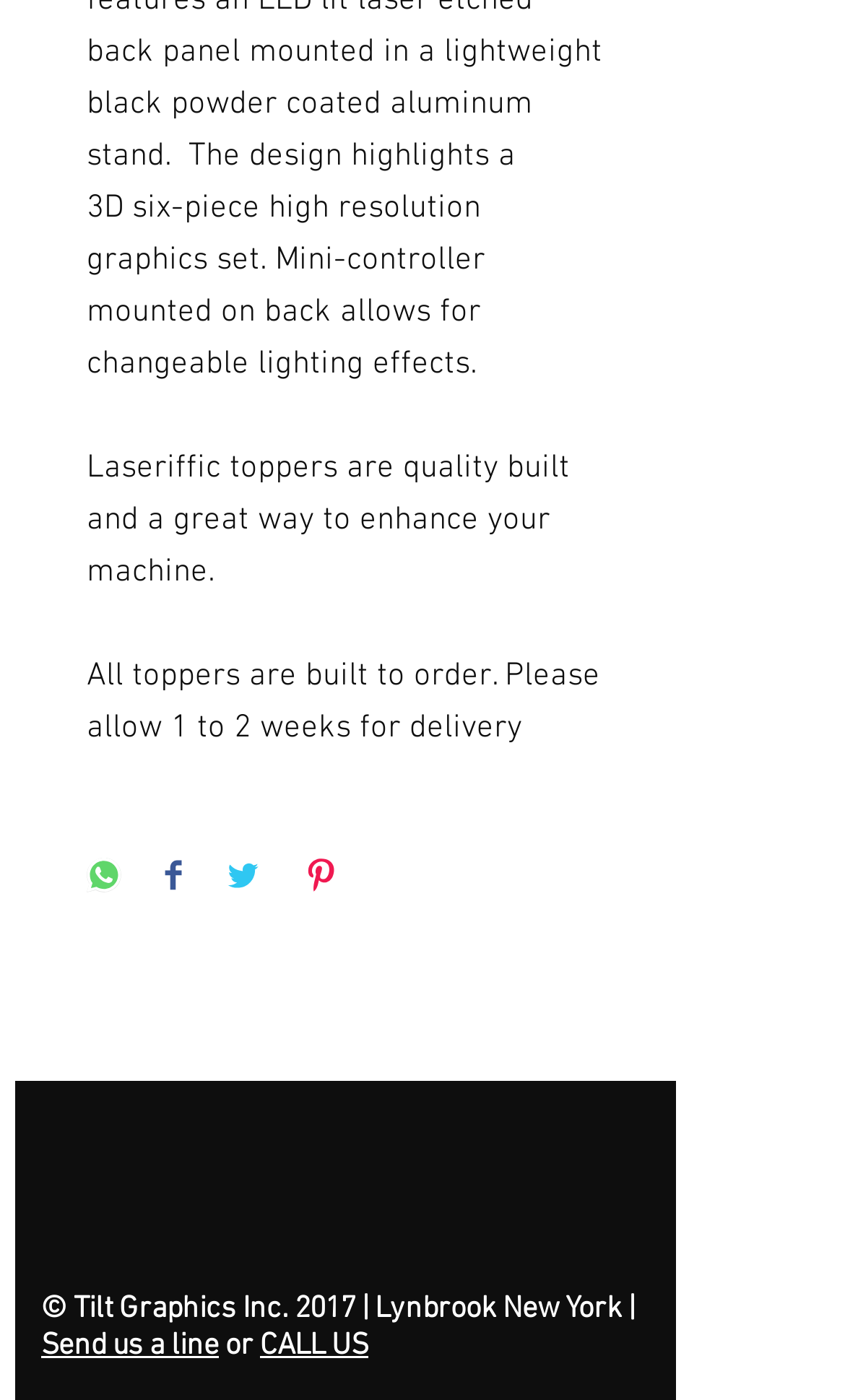Could you provide the bounding box coordinates for the portion of the screen to click to complete this instruction: "Pin on Pinterest"?

[0.359, 0.613, 0.4, 0.642]